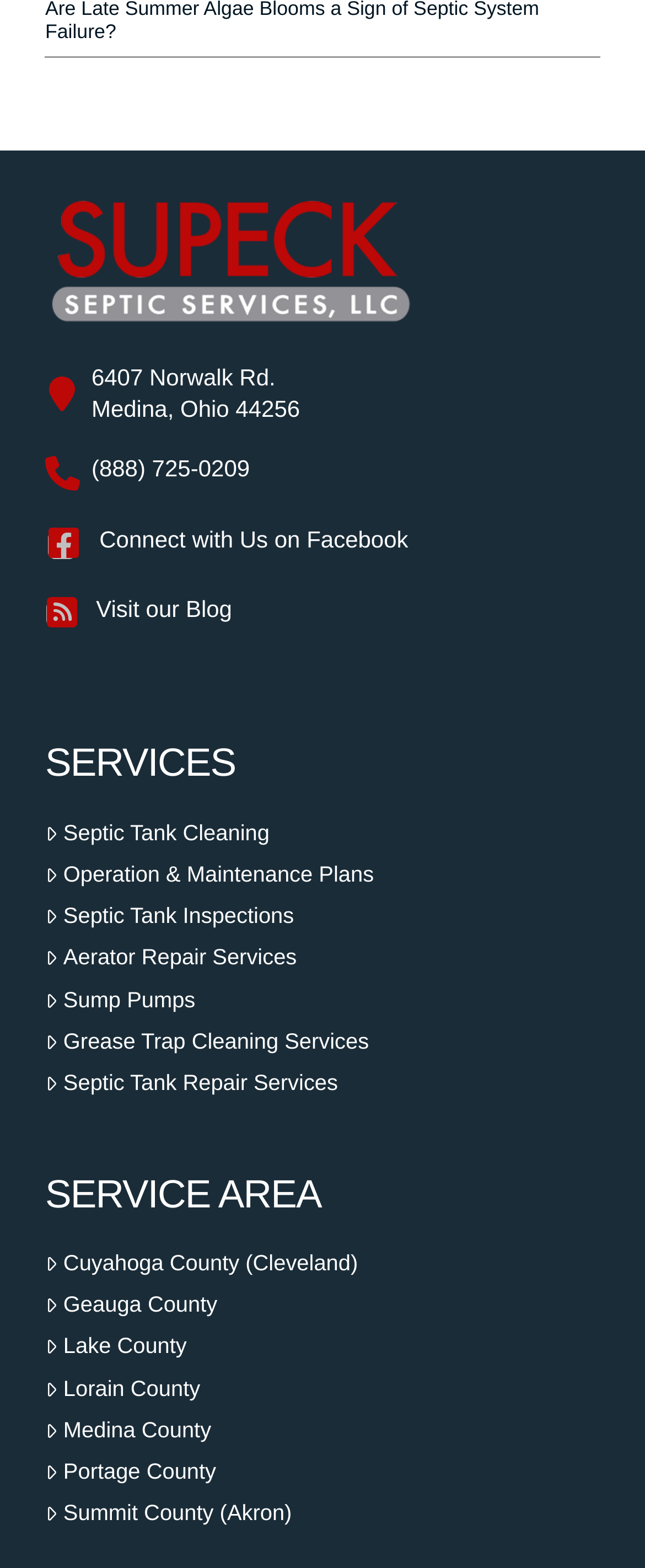Examine the image carefully and respond to the question with a detailed answer: 
What services does the company offer?

The services offered by the company can be found in the 'SERVICES' section of the webpage, which includes septic tank cleaning, operation and maintenance plans, septic tank inspections, and more.